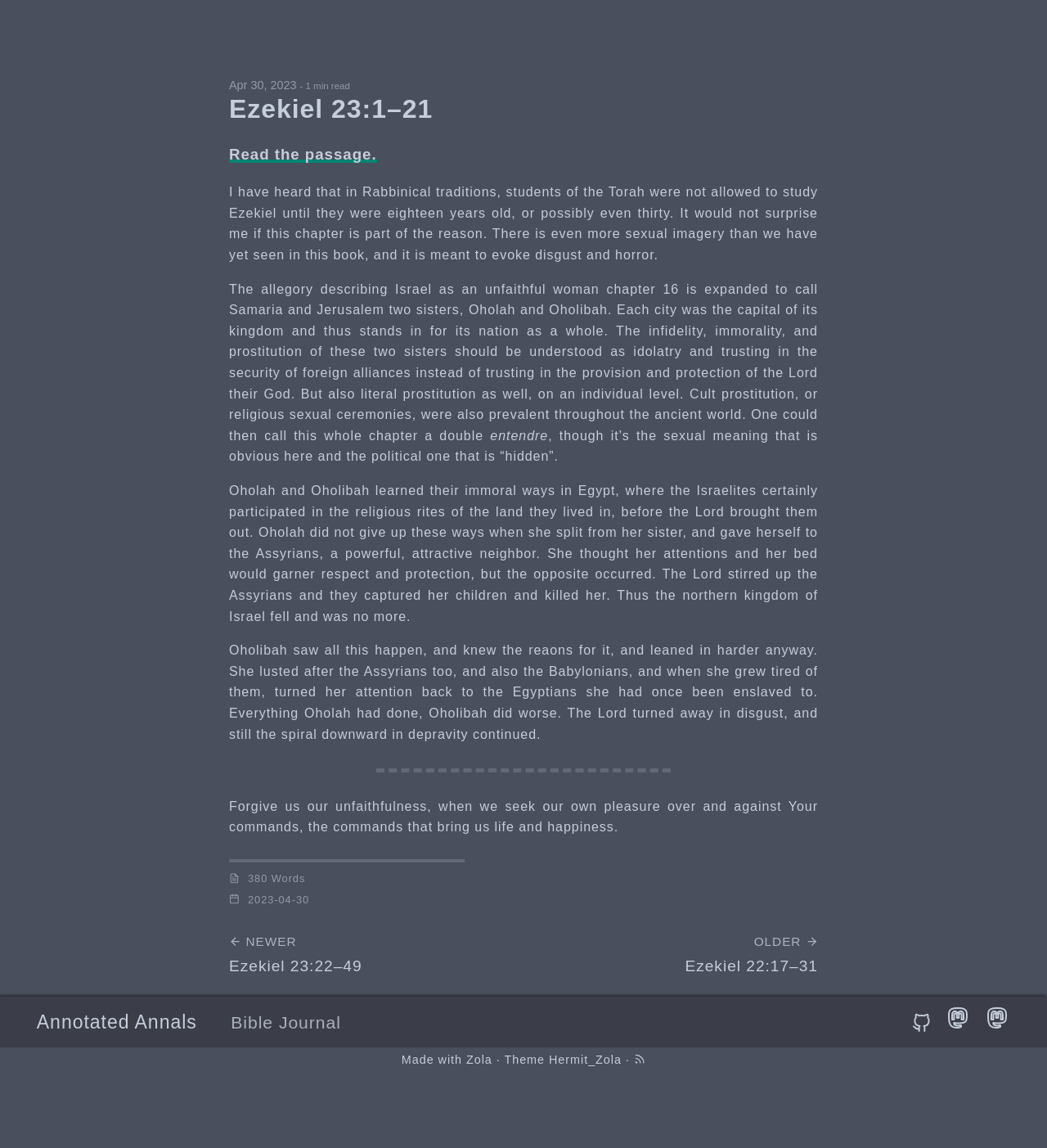Kindly determine the bounding box coordinates for the clickable area to achieve the given instruction: "Click on the 'Annotated Annals' link".

[0.035, 0.881, 0.188, 0.899]